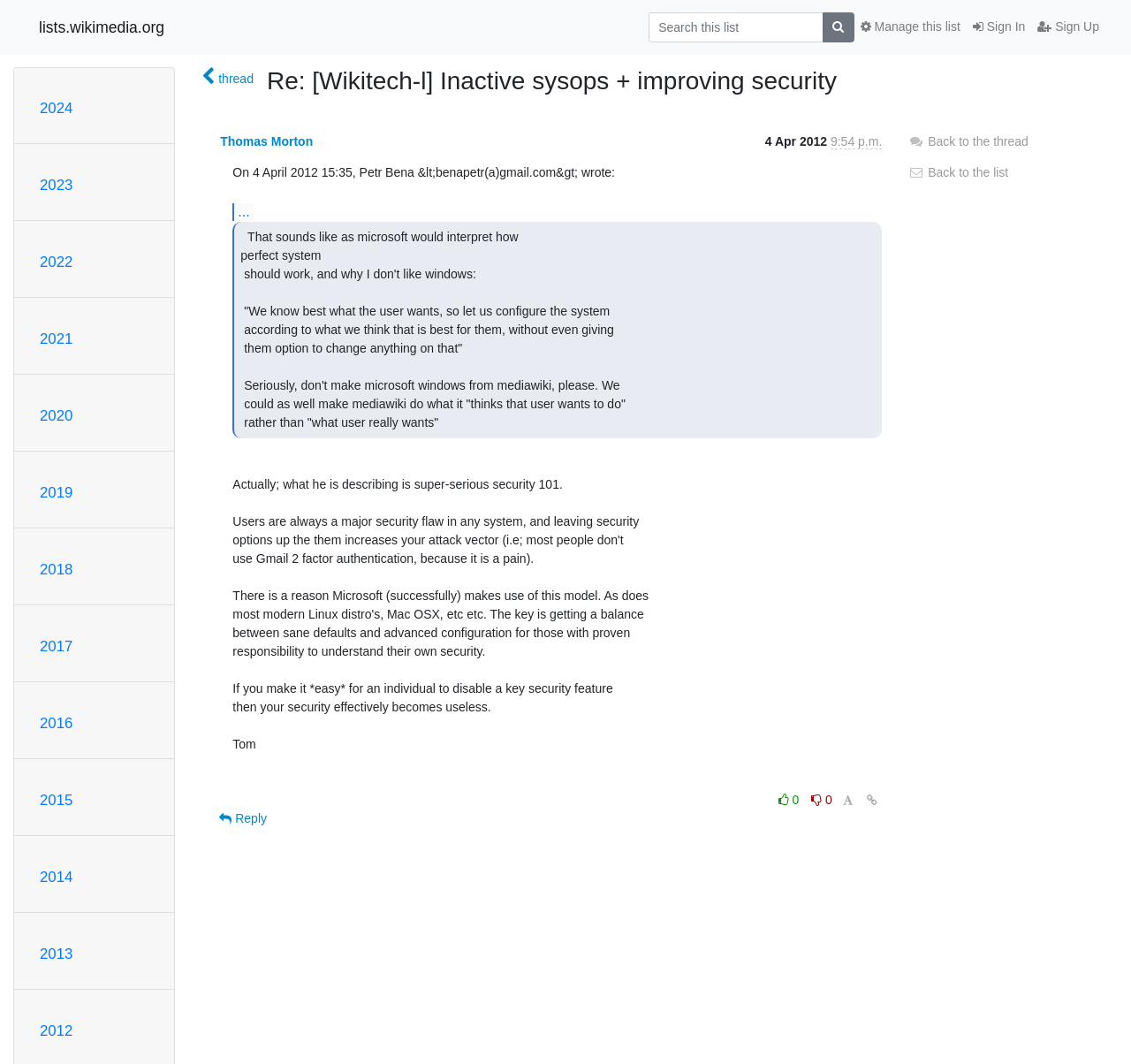Given the description "Manage this list", determine the bounding box of the corresponding UI element.

[0.755, 0.011, 0.855, 0.04]